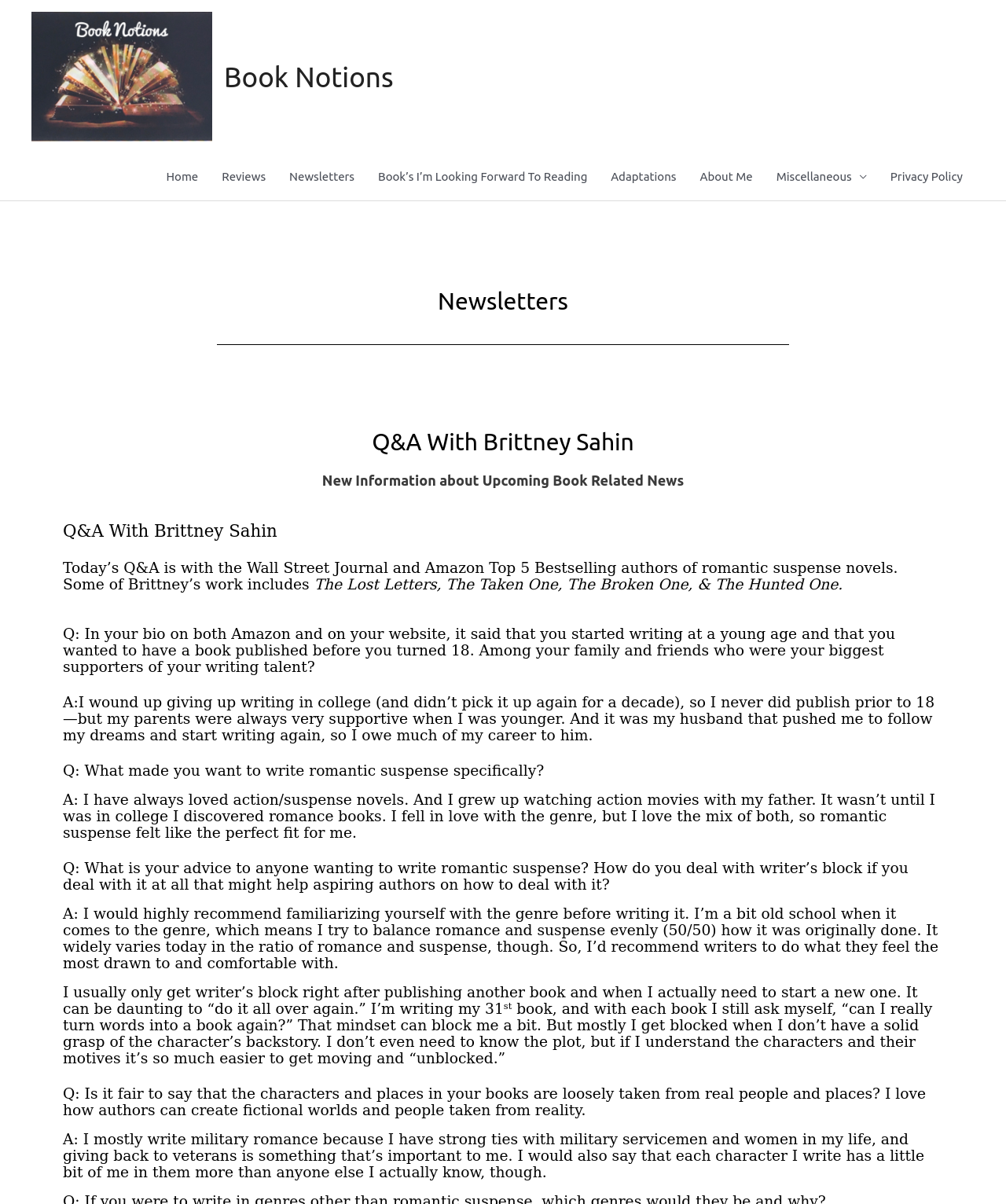Determine the bounding box coordinates for the area that should be clicked to carry out the following instruction: "Click on the 'Reviews' link".

[0.209, 0.127, 0.276, 0.166]